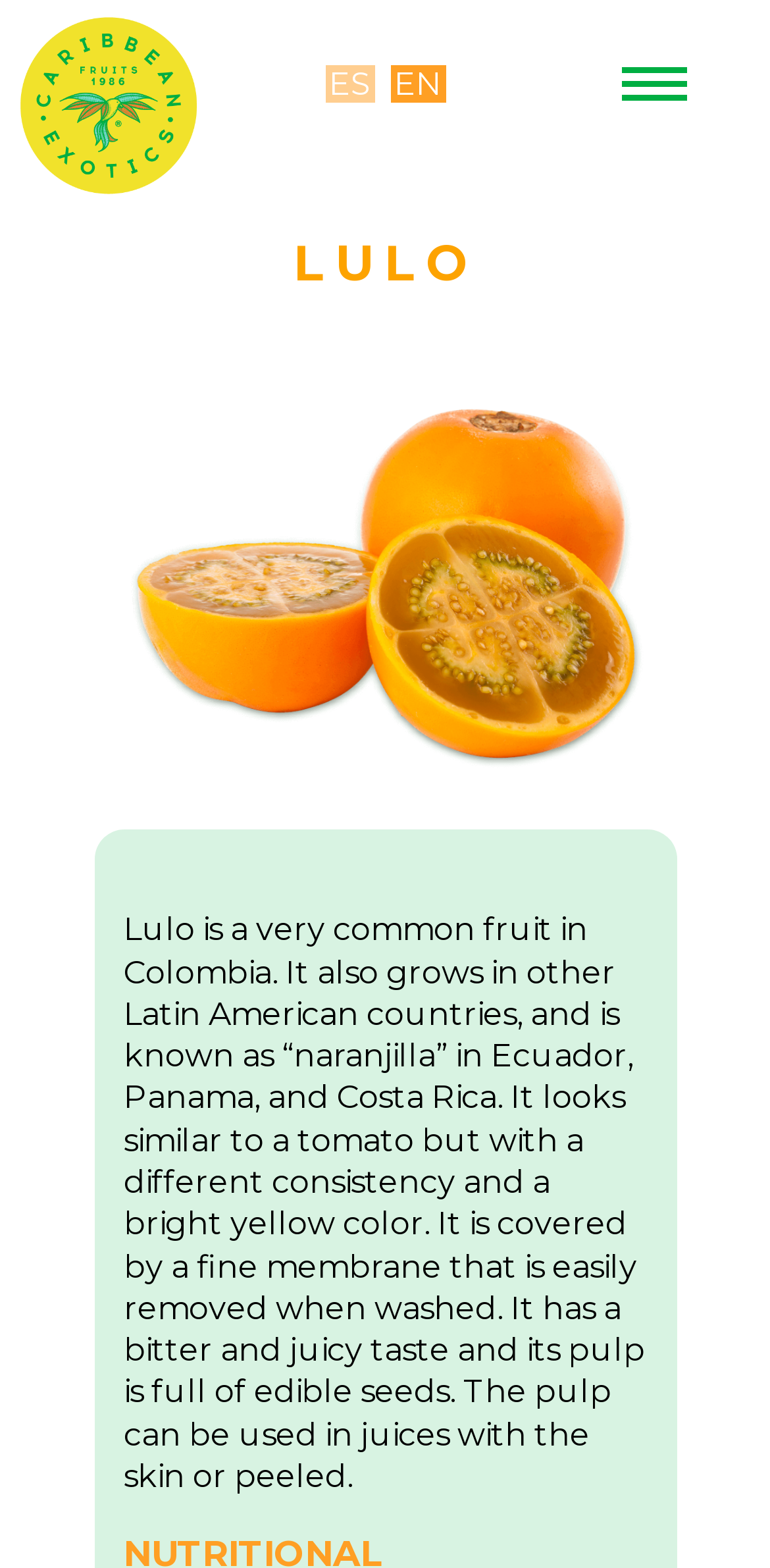In which countries does Lulo grow?
Answer the question in a detailed and comprehensive manner.

The webpage states that Lulo is a very common fruit in Colombia and it also grows in other Latin American countries, specifically mentioning Ecuador, Panama, and Costa Rica.